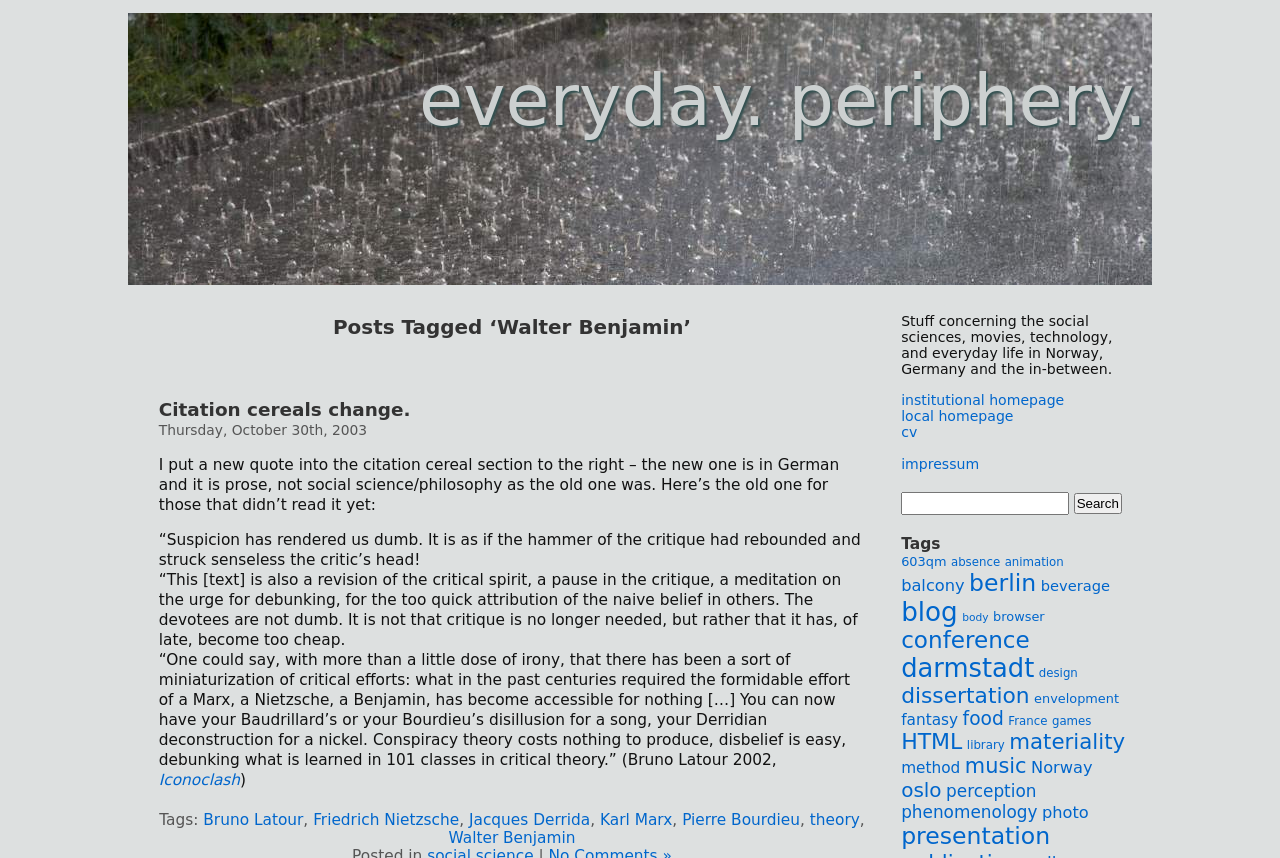What is the topic of the post 'Citation cereals change'?
Can you provide a detailed and comprehensive answer to the question?

The post 'Citation cereals change' contains a quote from Walter Benjamin, a German philosopher, and the text surrounding it discusses the critique and debunking of ideas, which are topics related to philosophy.